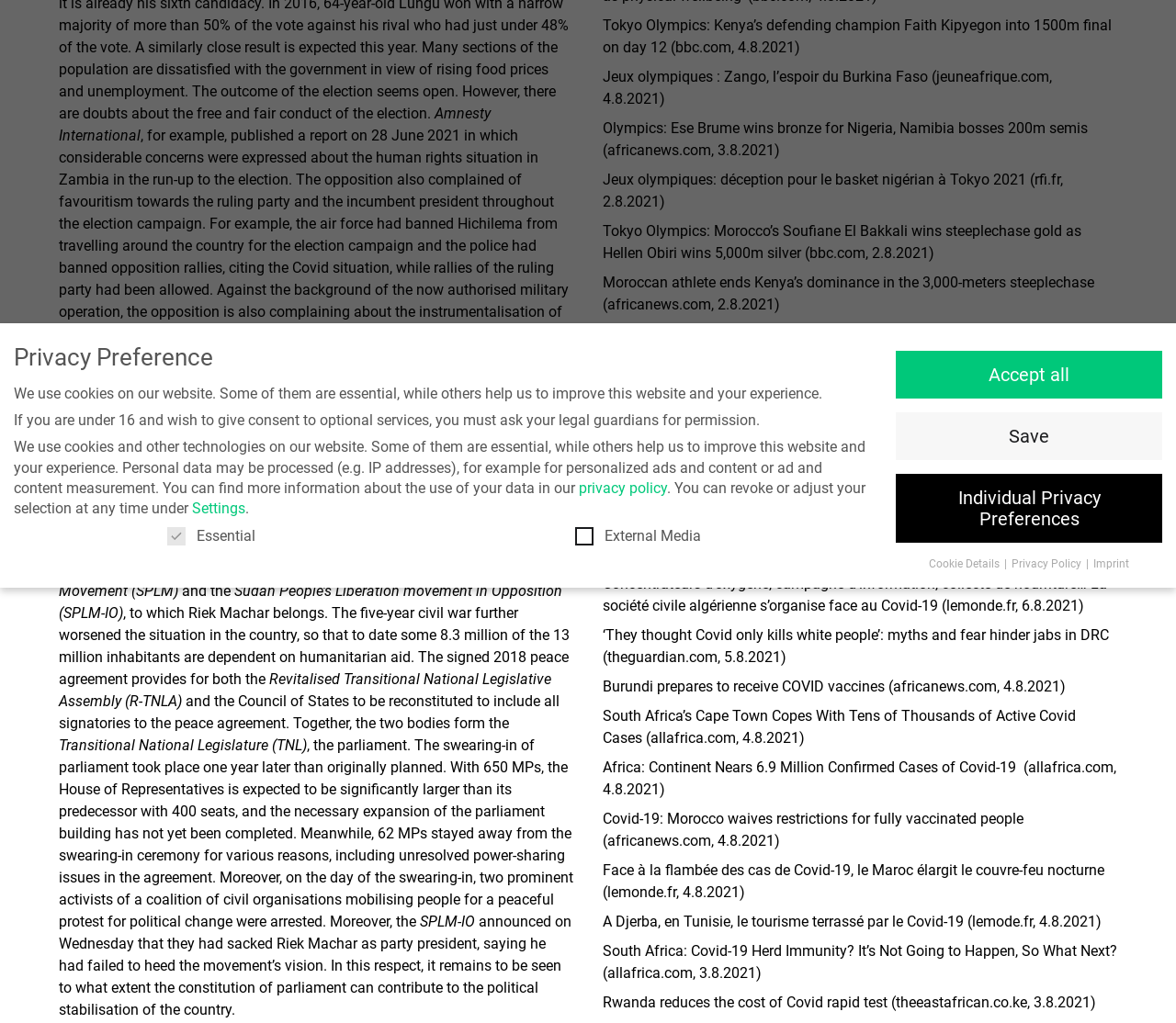Using the element description: "powered by Borlabs Cookie", determine the bounding box coordinates. The coordinates should be in the format [left, top, right, bottom], with values between 0 and 1.

[0.012, 0.986, 0.141, 0.998]